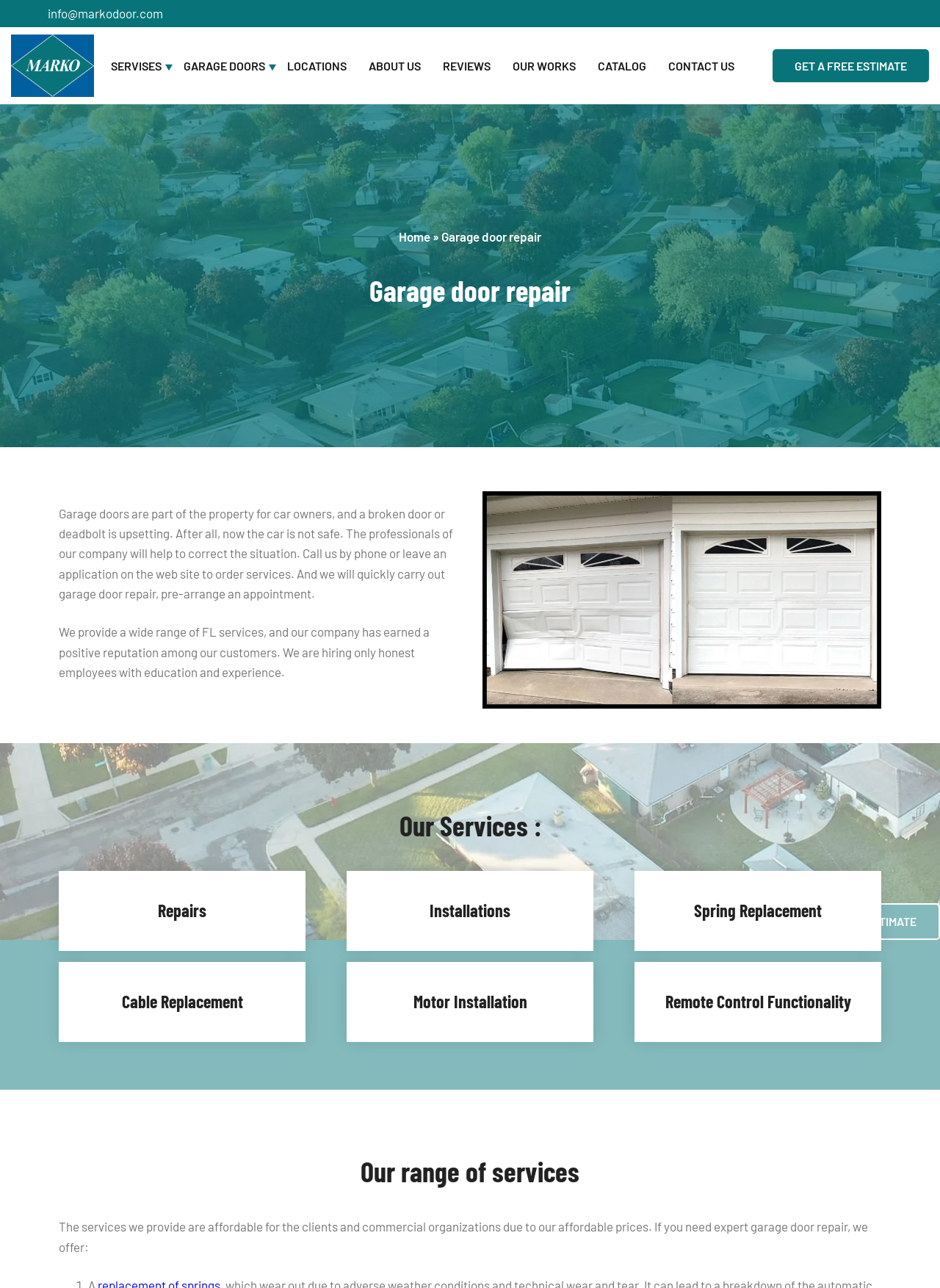Find the bounding box coordinates for the HTML element specified by: "Home".

[0.424, 0.178, 0.458, 0.189]